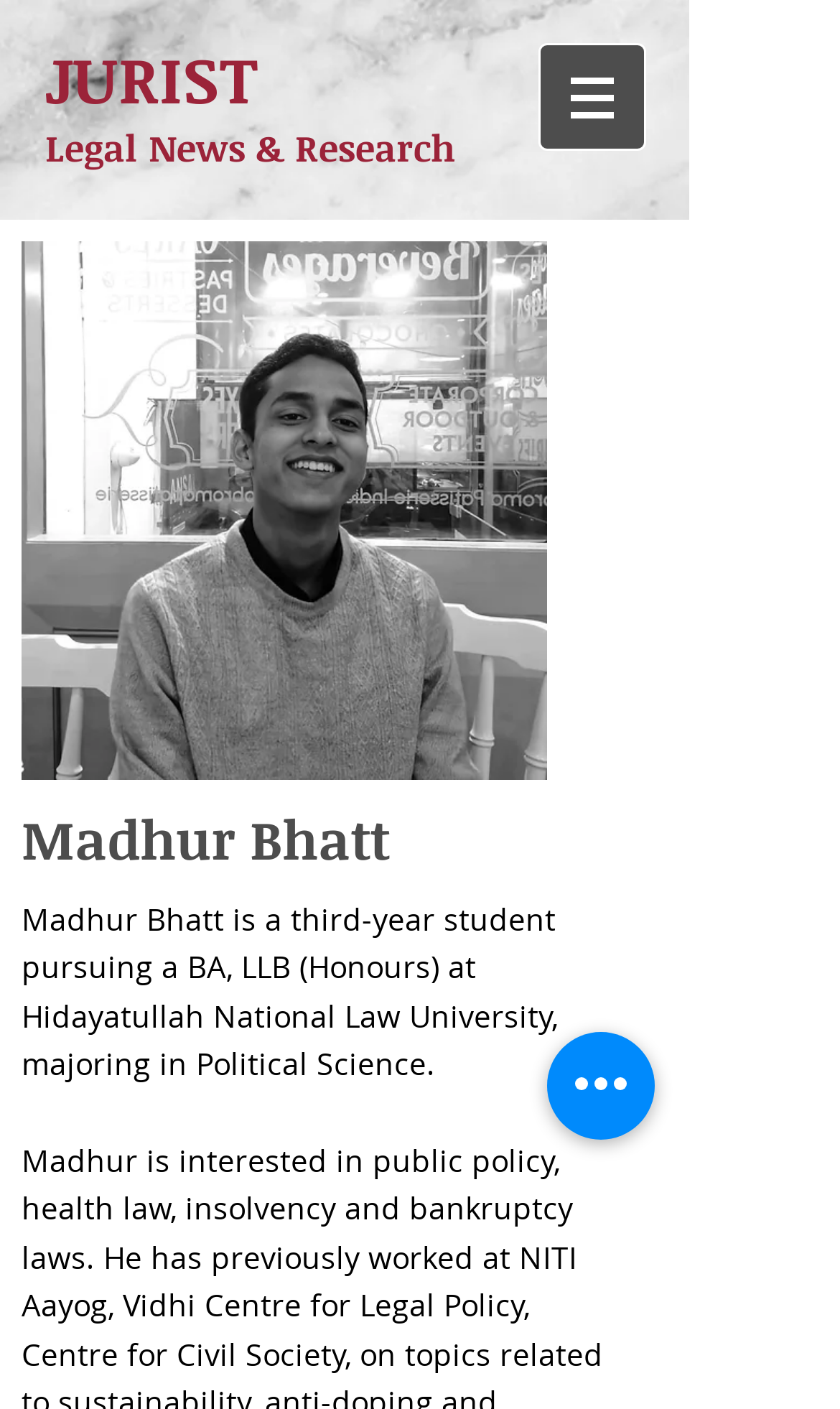Please provide a one-word or phrase answer to the question: 
What is the purpose of the 'Quick actions' button?

Unknown